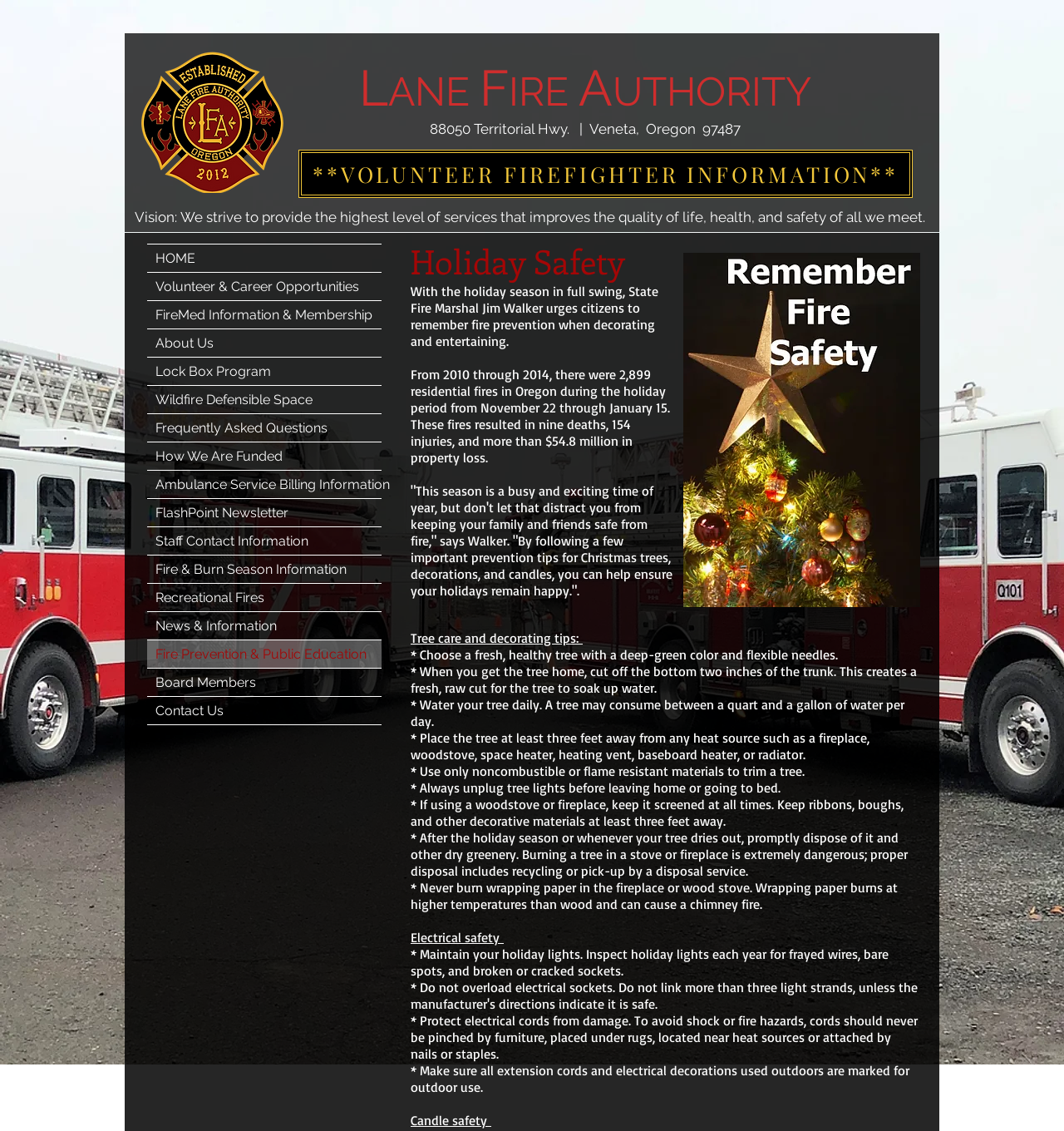What is the name of the fire authority?
Using the visual information, respond with a single word or phrase.

LANE FIRE AUTHORITY